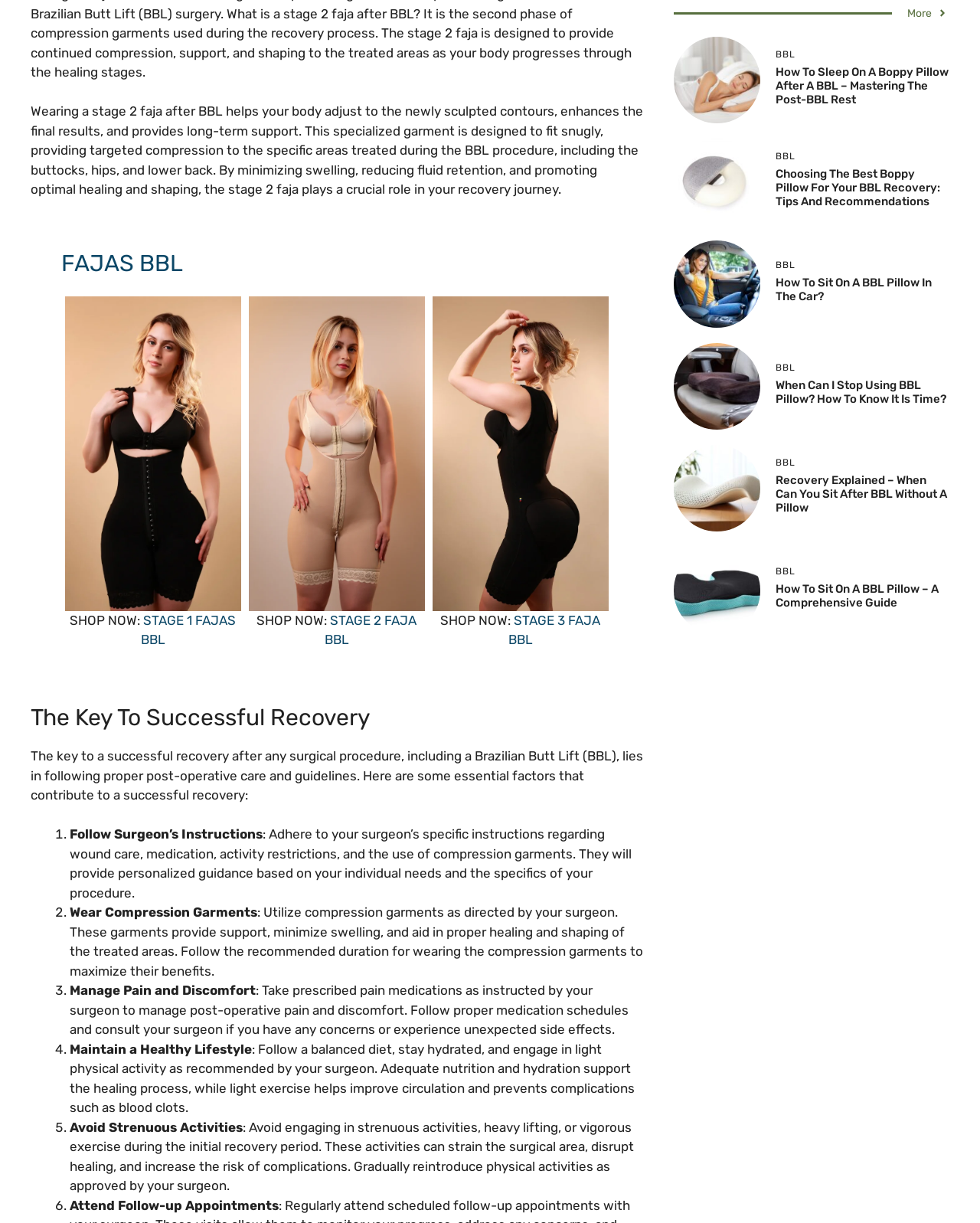Determine the bounding box for the described HTML element: "alt="STAGE-1-FAJAS-BBL"". Ensure the coordinates are four float numbers between 0 and 1 in the format [left, top, right, bottom].

[0.066, 0.364, 0.246, 0.376]